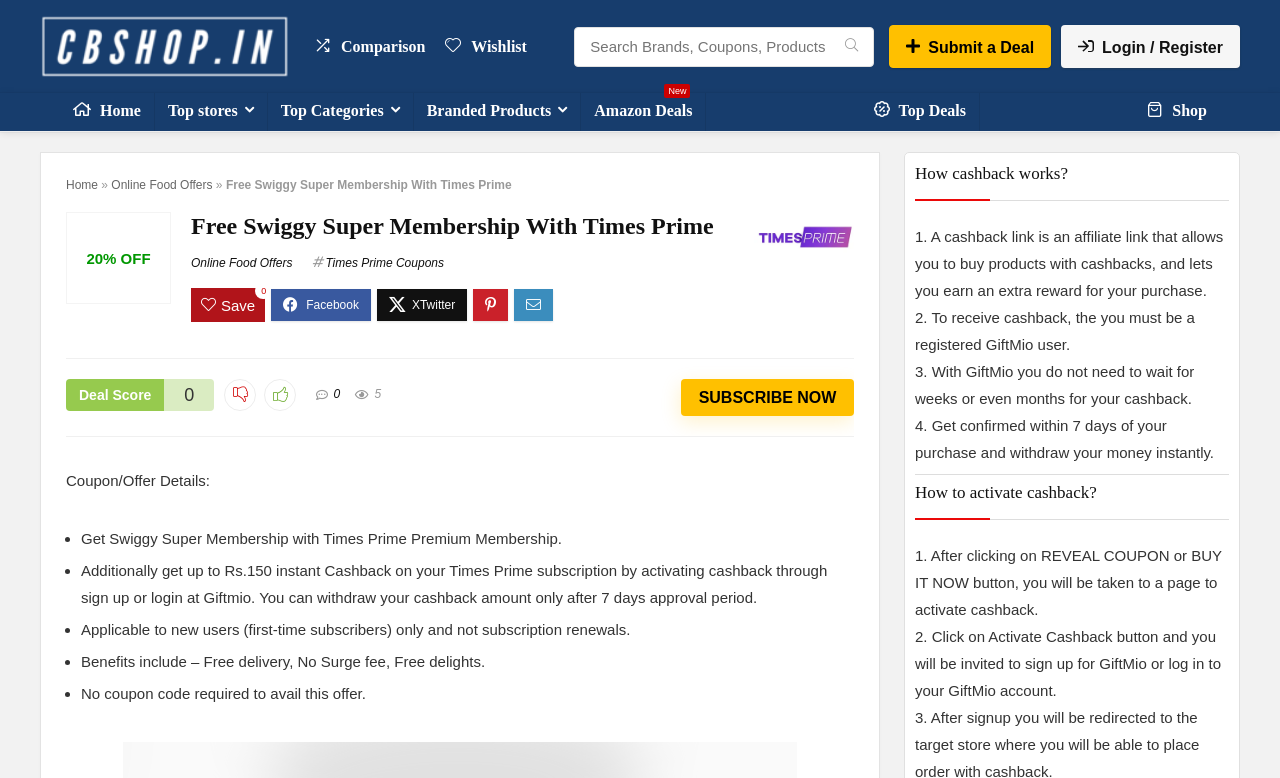How many days does it take to confirm cashback?
Respond to the question with a single word or phrase according to the image.

7 days